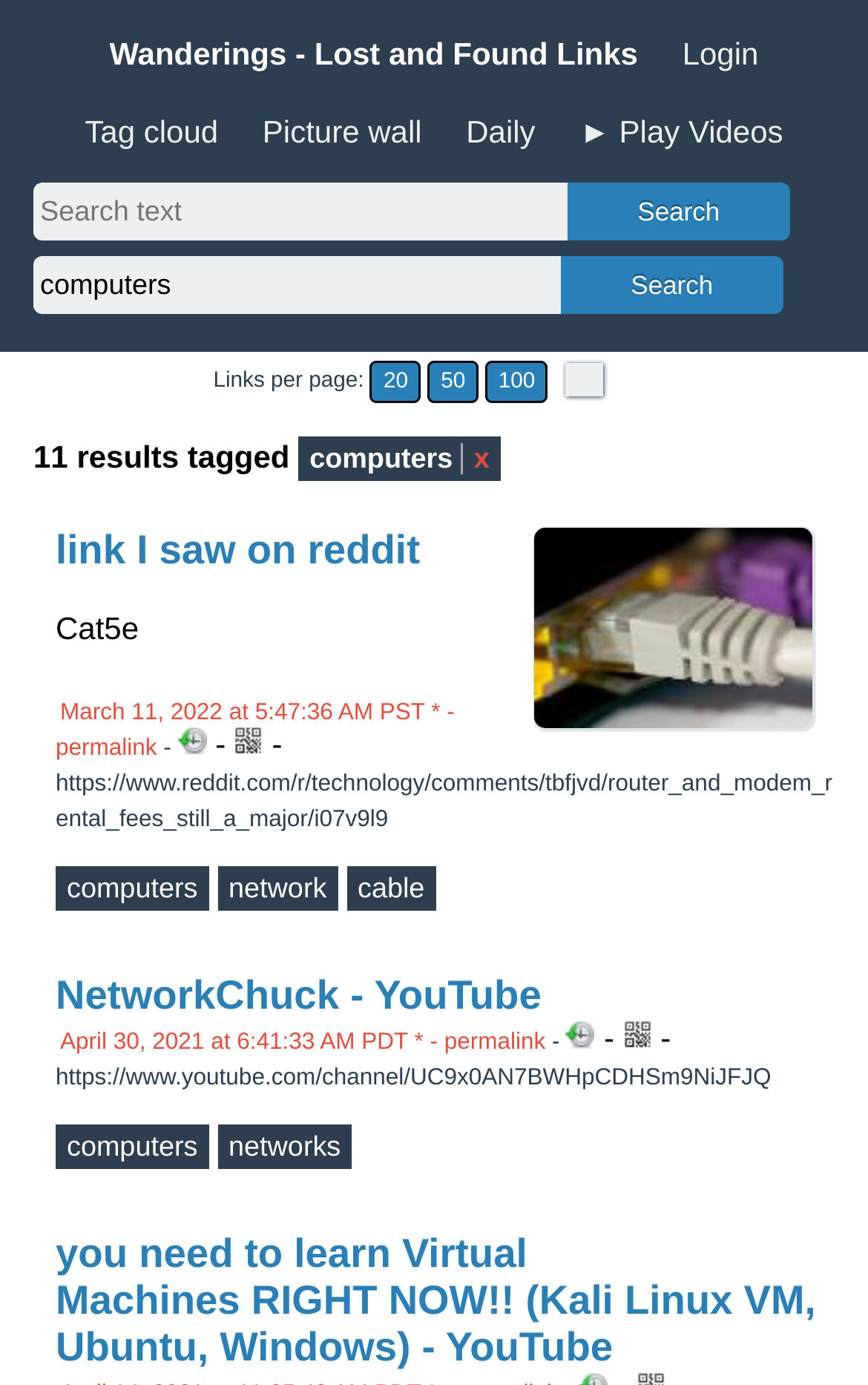Please specify the bounding box coordinates of the region to click in order to perform the following instruction: "Filter by tag".

[0.038, 0.194, 0.465, 0.221]